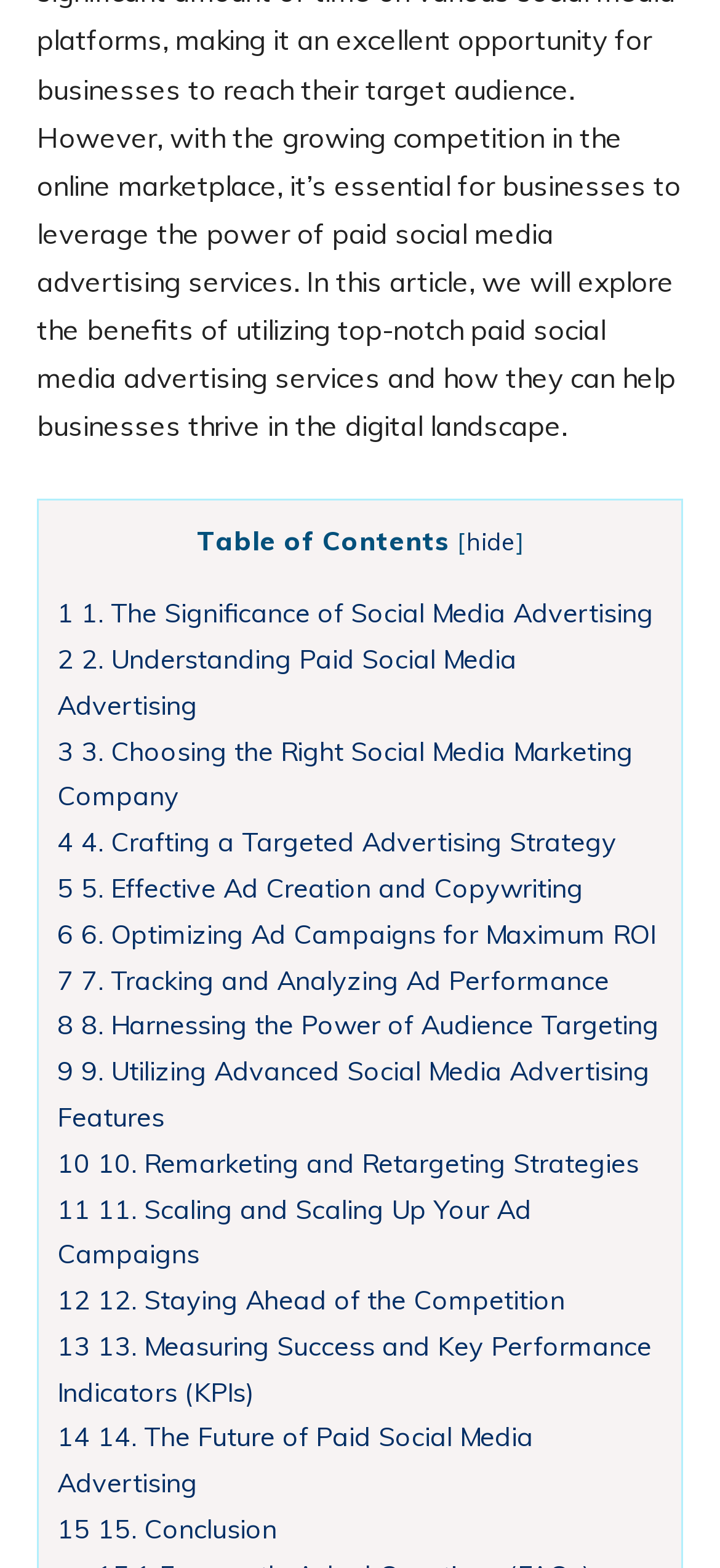Is there a chapter about tracking ad performance?
Using the visual information, reply with a single word or short phrase.

Yes